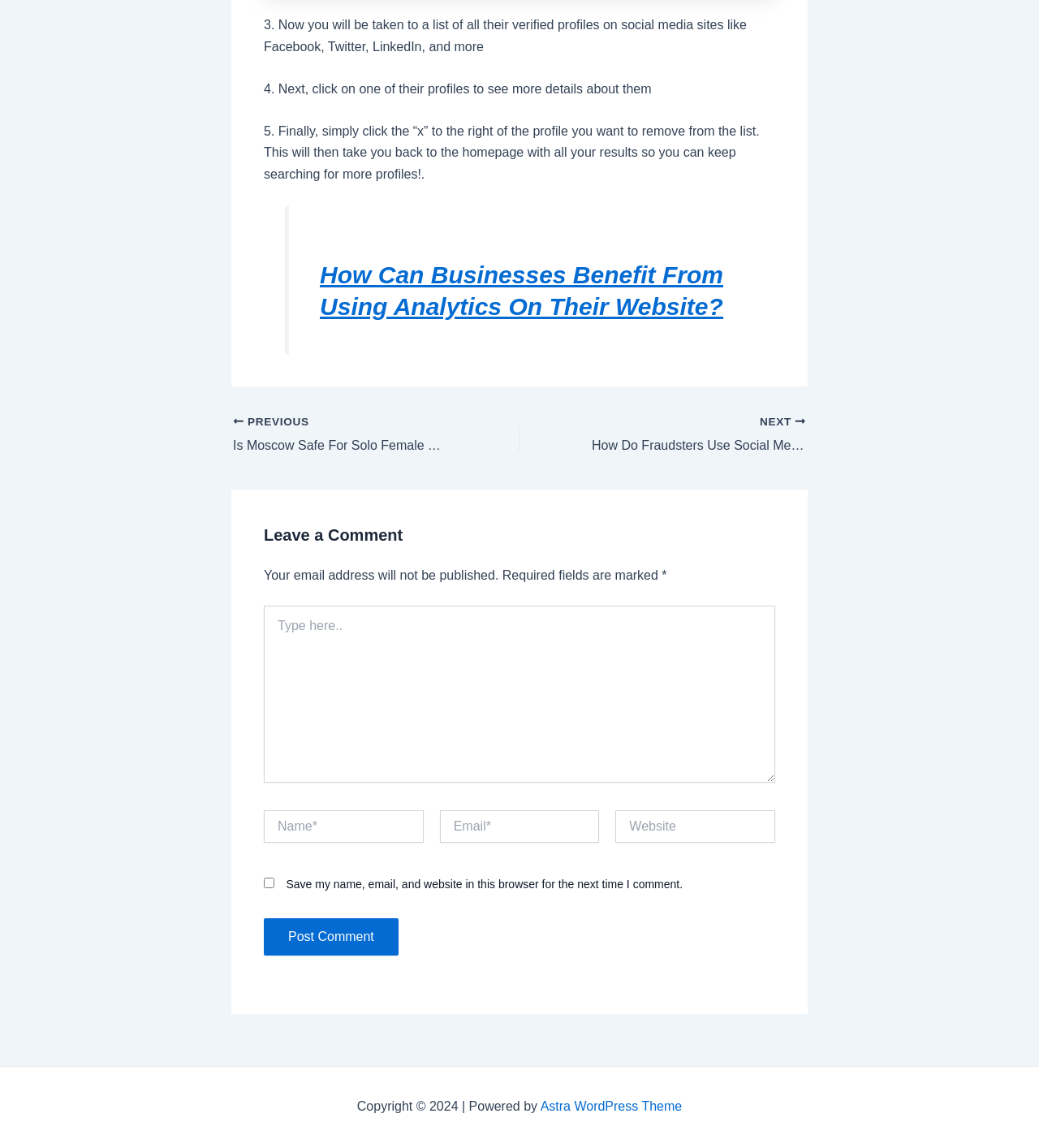What is the purpose of clicking the 'x' button?
Please interpret the details in the image and answer the question thoroughly.

According to the instructions provided on the webpage, clicking the 'x' button to the right of a profile will remove it from the list and take the user back to the homepage with all their results.